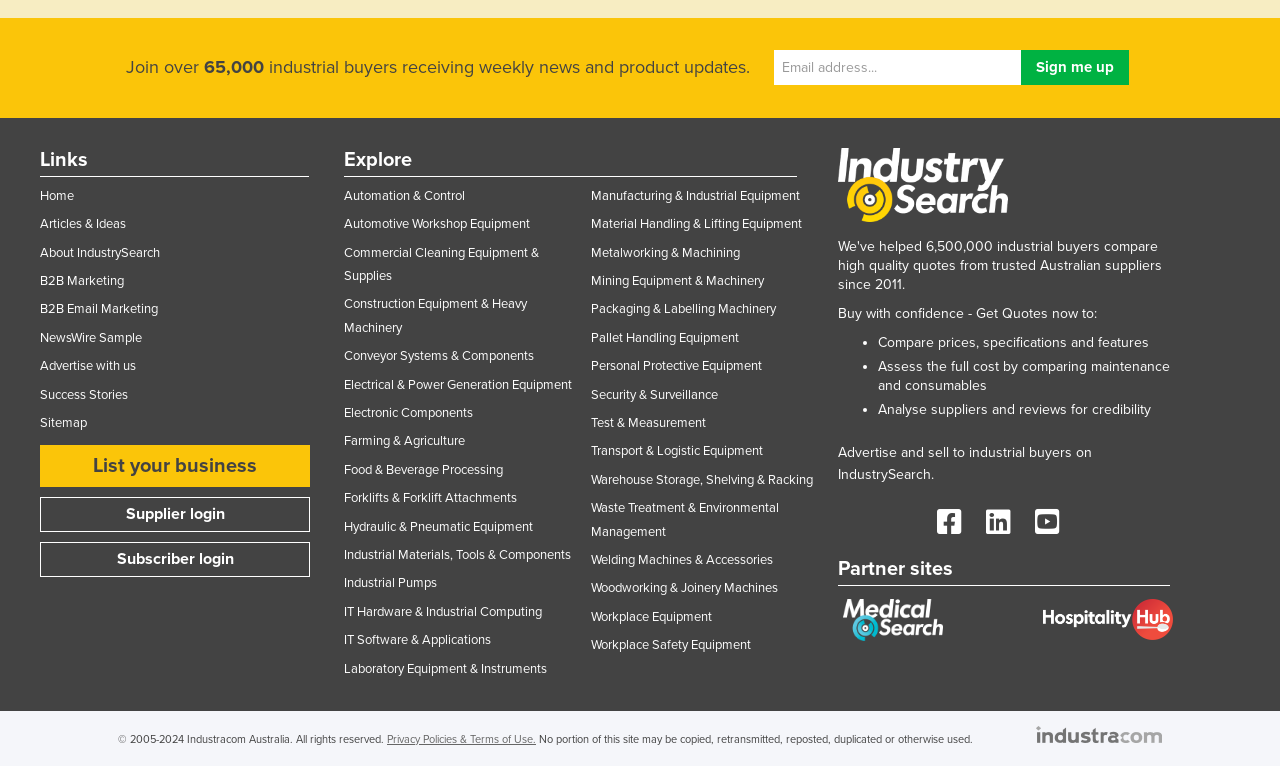Please identify the coordinates of the bounding box that should be clicked to fulfill this instruction: "Advertise and sell to industrial buyers on IndustrySearch".

[0.655, 0.58, 0.853, 0.631]